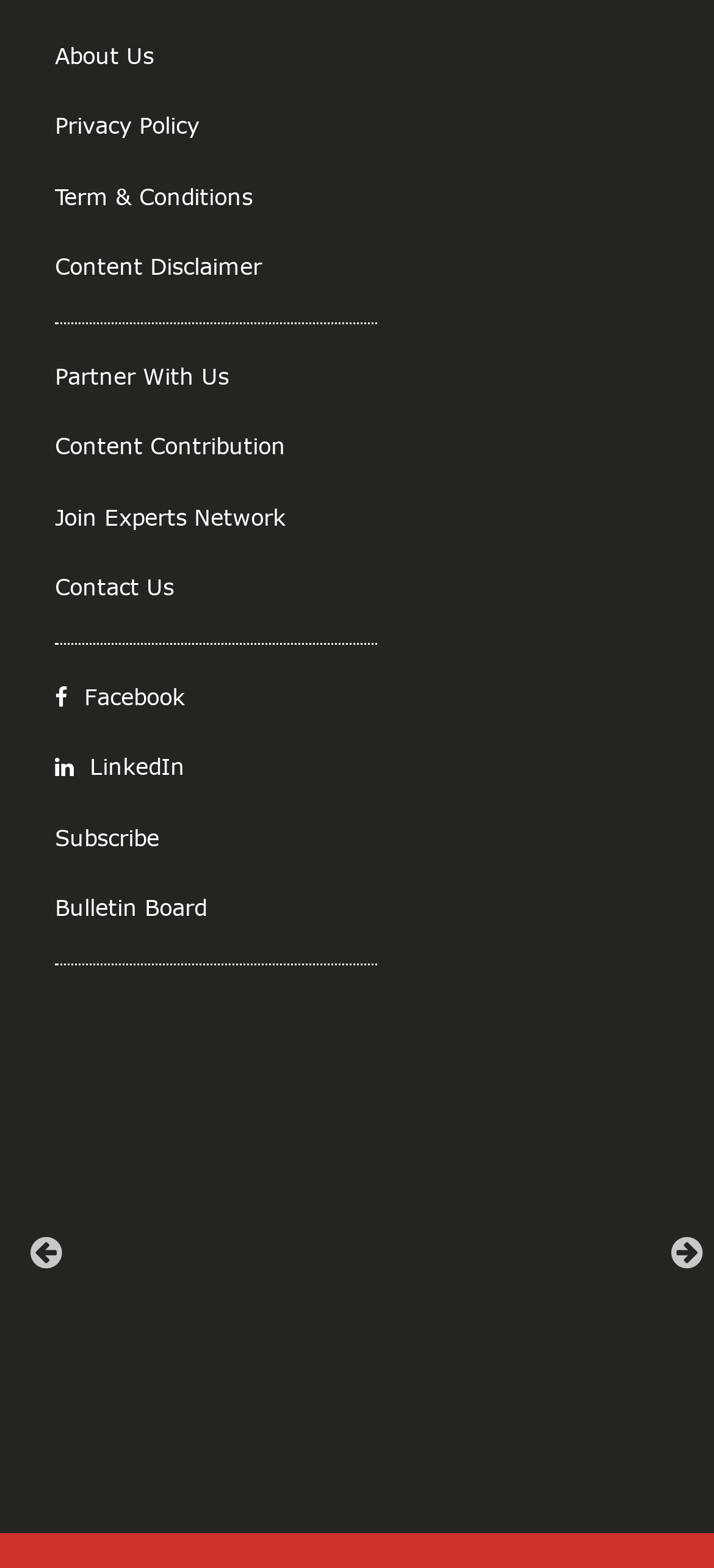Locate the bounding box coordinates of the segment that needs to be clicked to meet this instruction: "Go to Partner With Us page".

[0.077, 0.231, 0.321, 0.248]